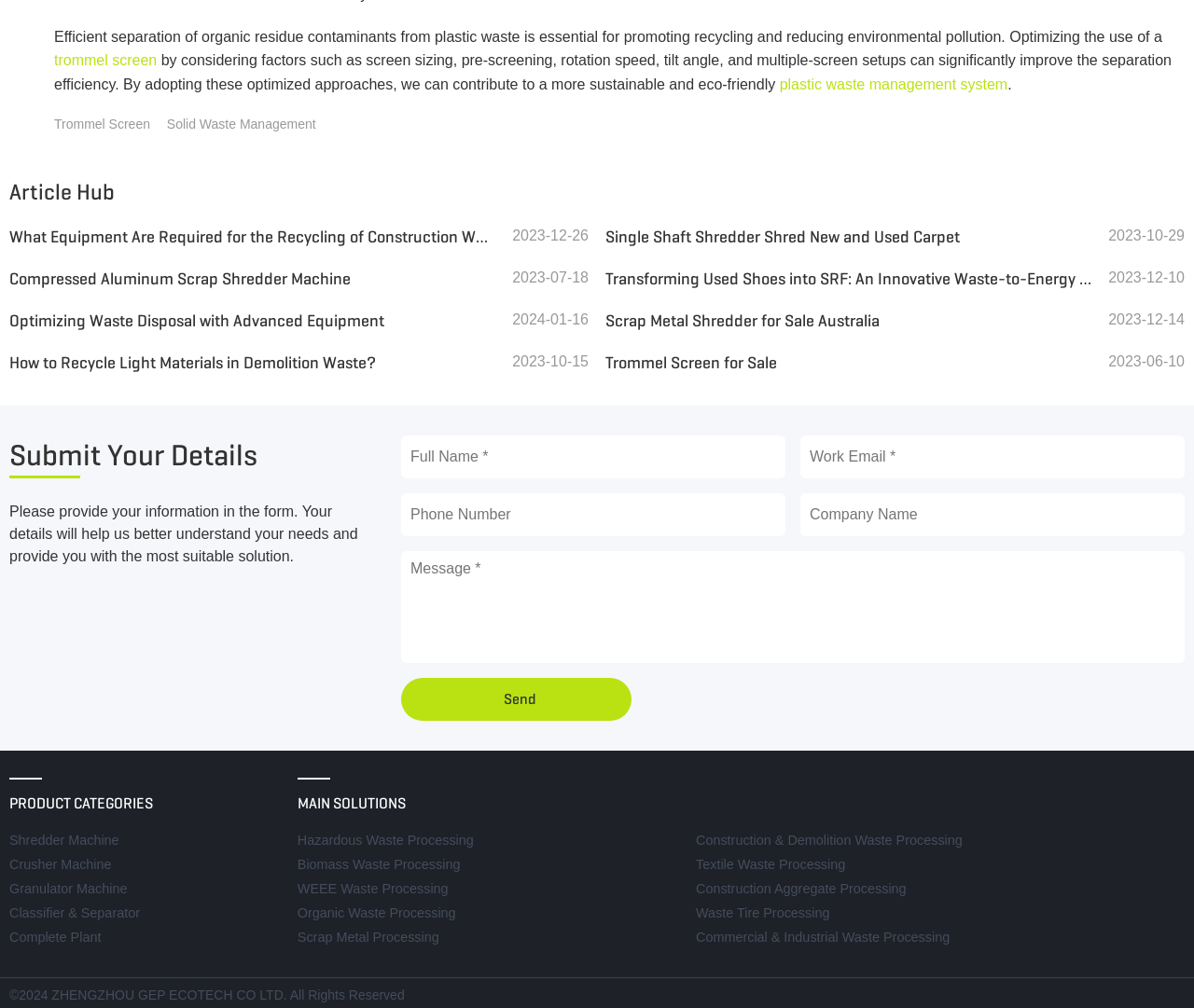Please provide a one-word or phrase answer to the question: 
What is the date of the latest article?

2024-01-16